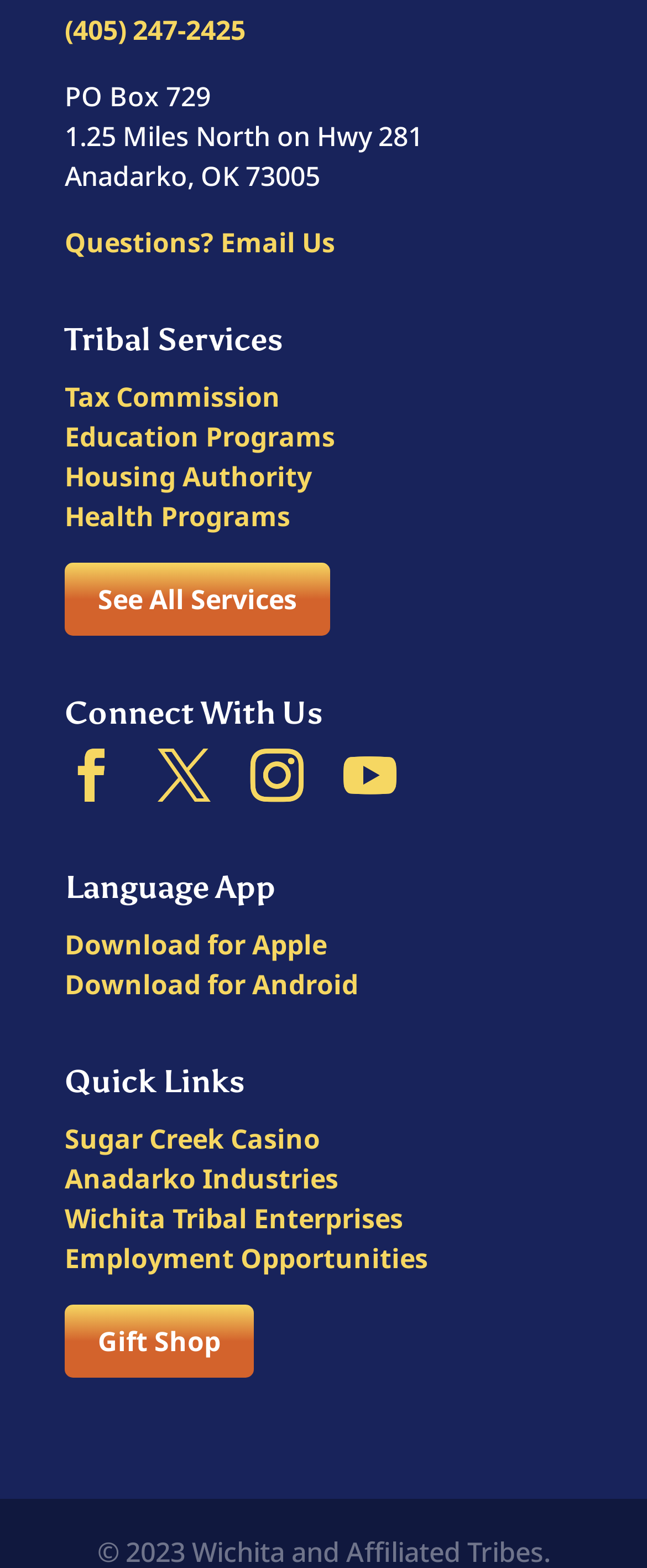Locate the bounding box coordinates of the item that should be clicked to fulfill the instruction: "Call the phone number".

[0.1, 0.007, 0.379, 0.031]